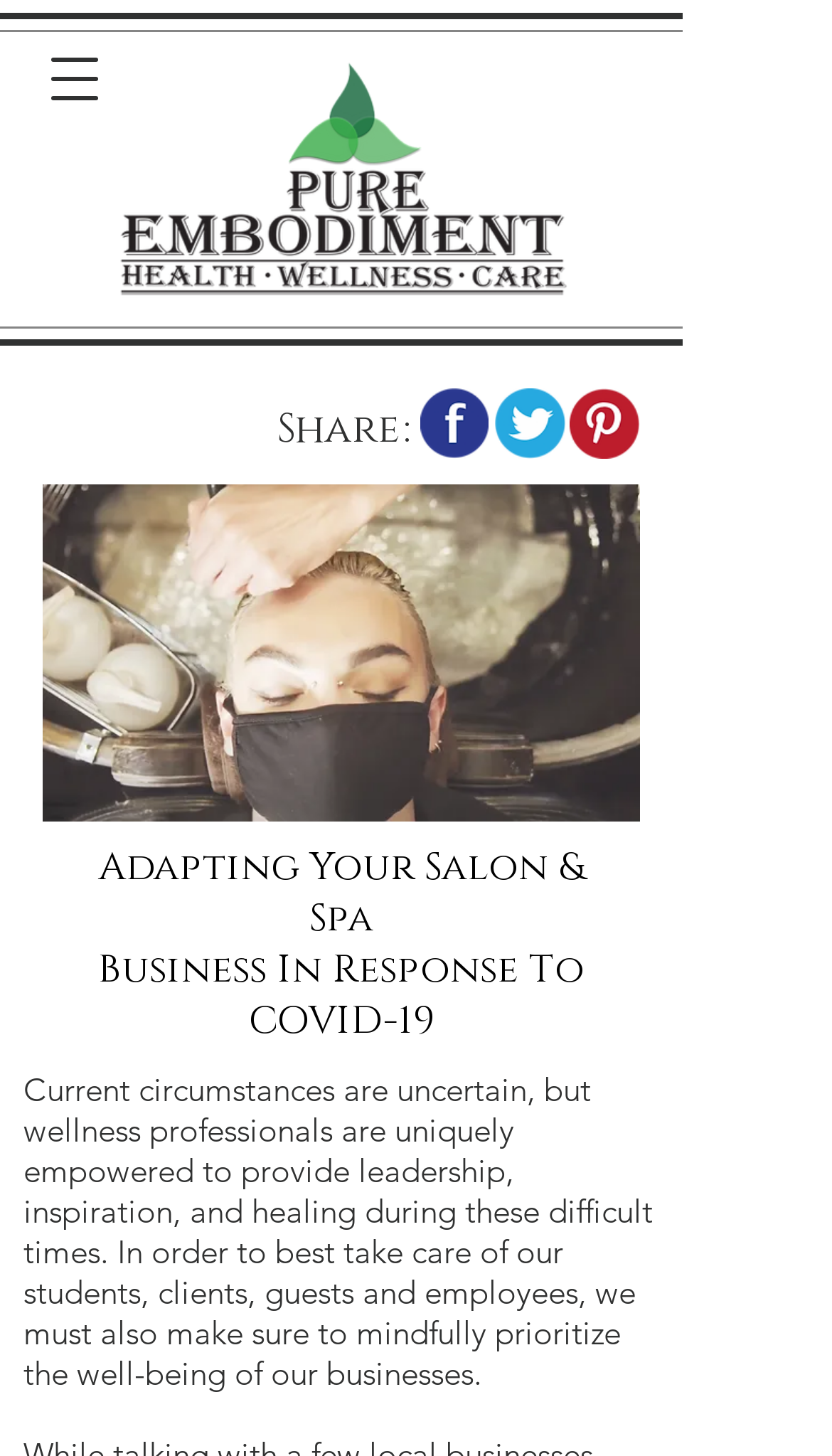Provide a one-word or short-phrase response to the question:
What is the purpose of the button?

Open navigation menu